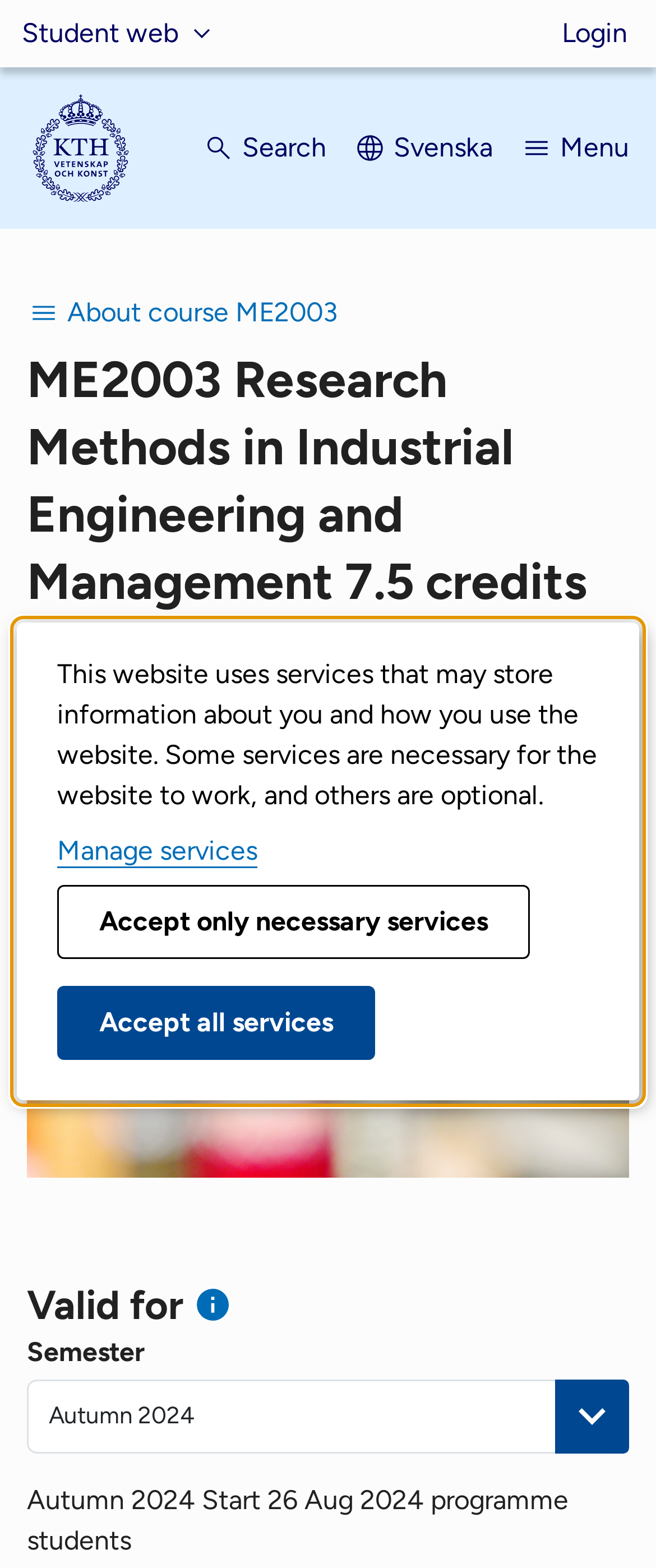What is the function of the 'Search' button?
Based on the visual details in the image, please answer the question thoroughly.

I deduced the answer by analyzing the button element with the text 'Search', which implies that clicking this button will initiate a search function on the webpage.